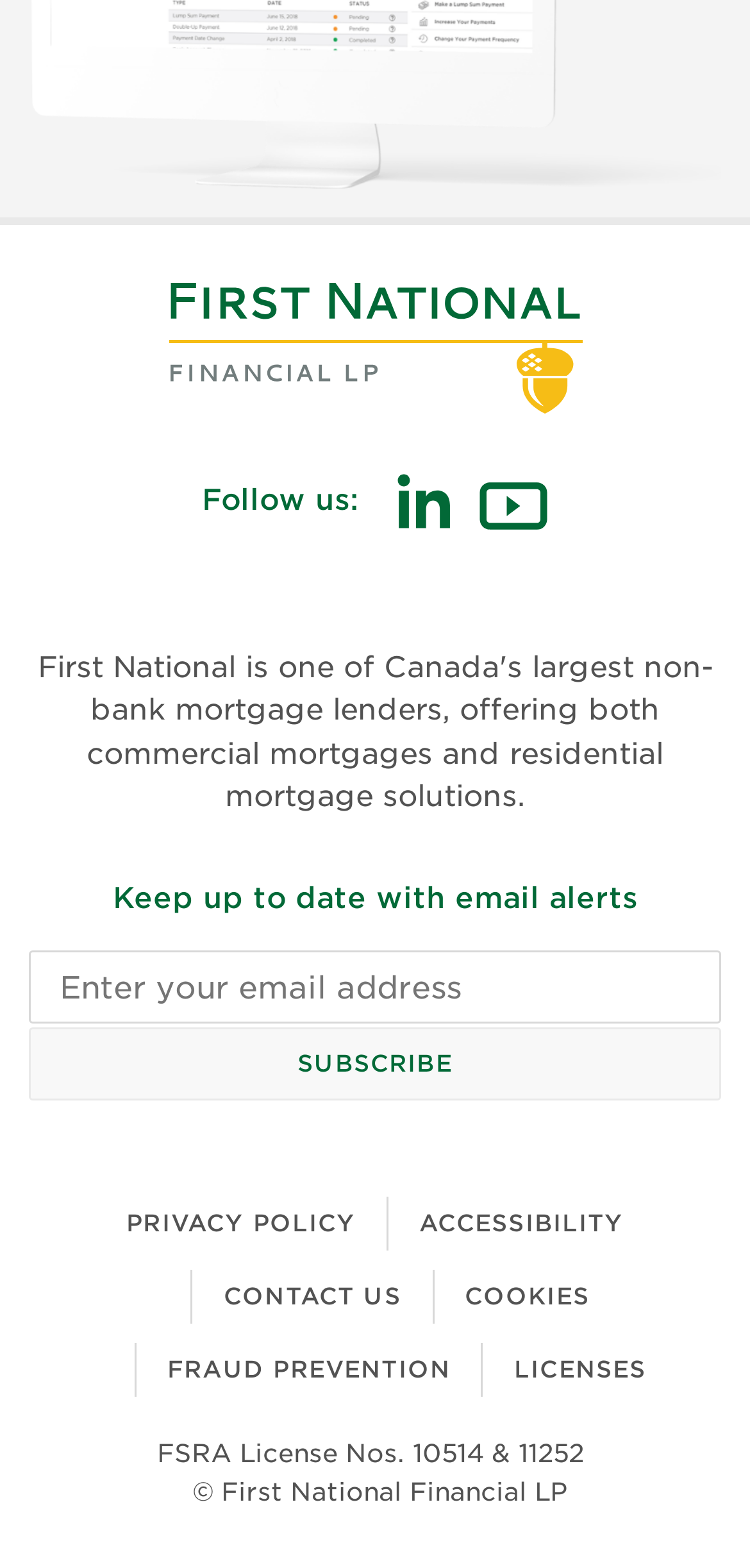What are the social media platforms to follow? Based on the screenshot, please respond with a single word or phrase.

LinkedIn, YouTube